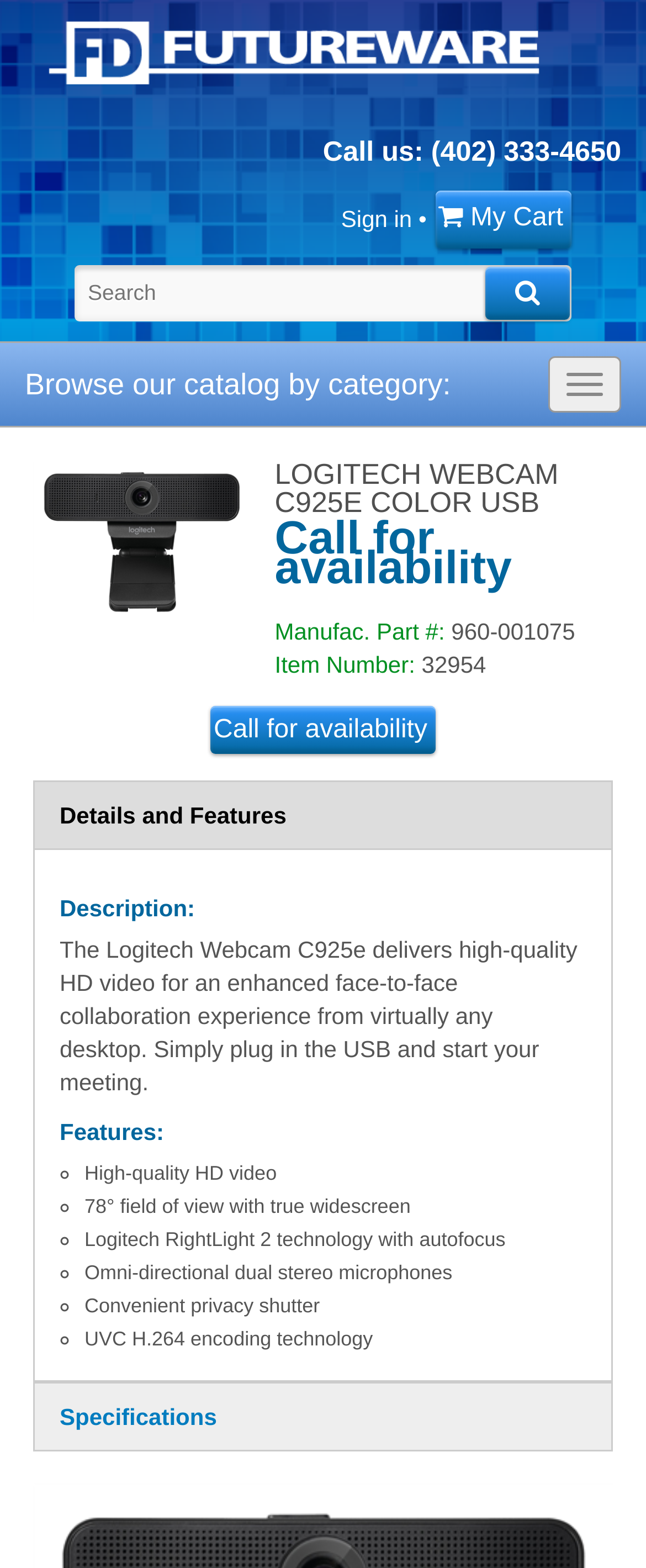Identify the bounding box coordinates of the HTML element based on this description: "Browse our catalog by category:".

[0.0, 0.218, 0.736, 0.271]